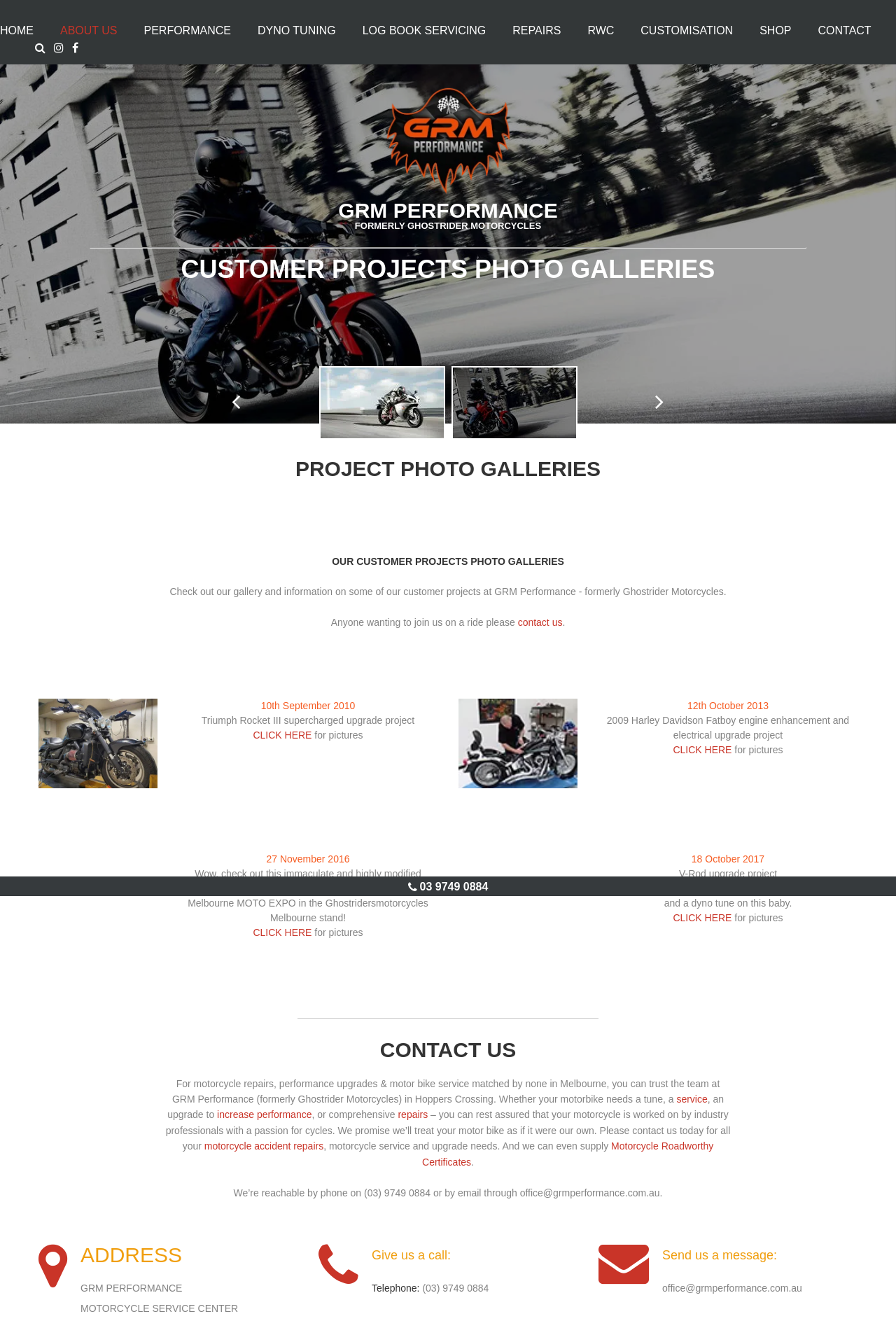Please determine the main heading text of this webpage.

CUSTOMER PROJECTS PHOTO GALLERIES